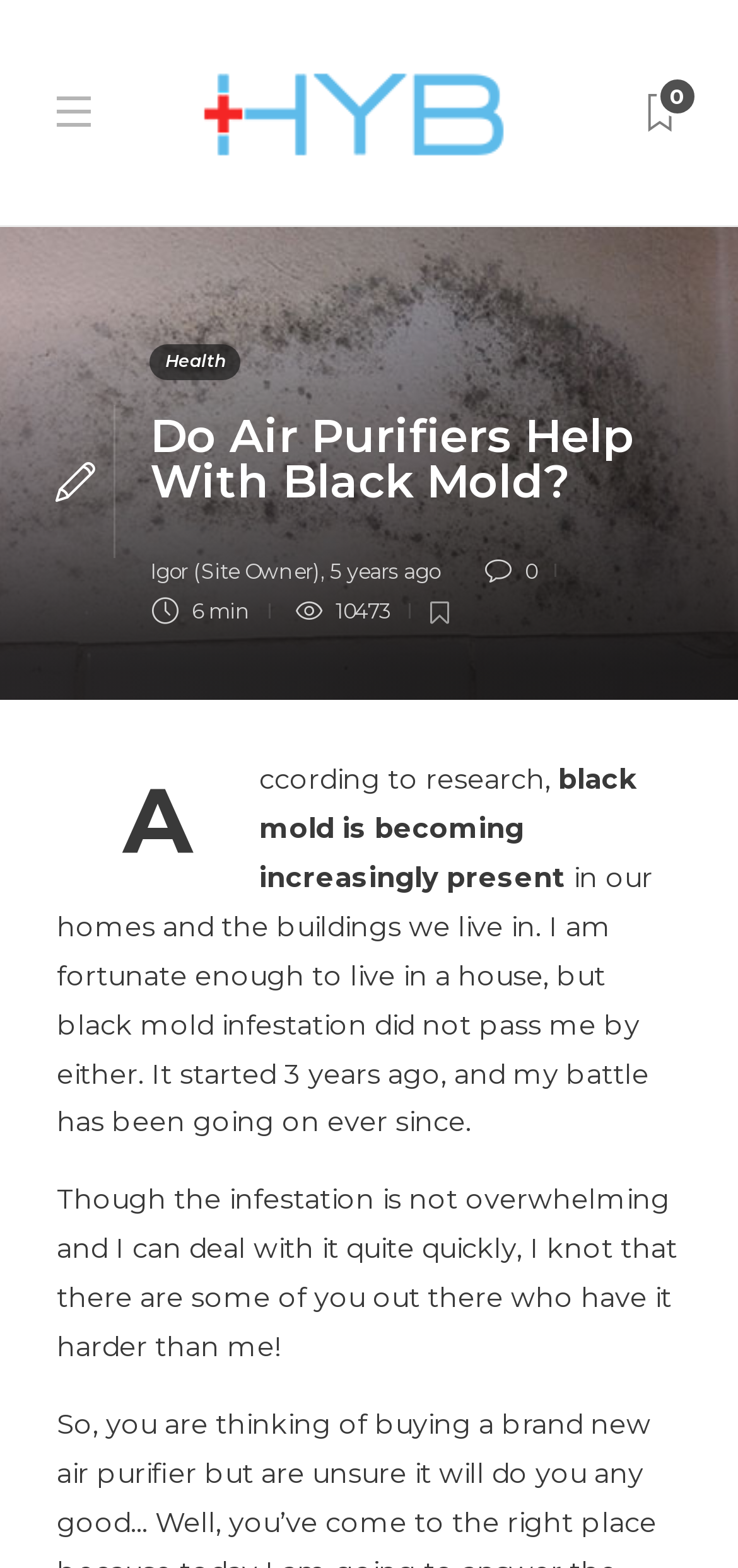Determine the bounding box for the described HTML element: "0". Ensure the coordinates are four float numbers between 0 and 1 in the format [left, top, right, bottom].

[0.654, 0.353, 0.752, 0.374]